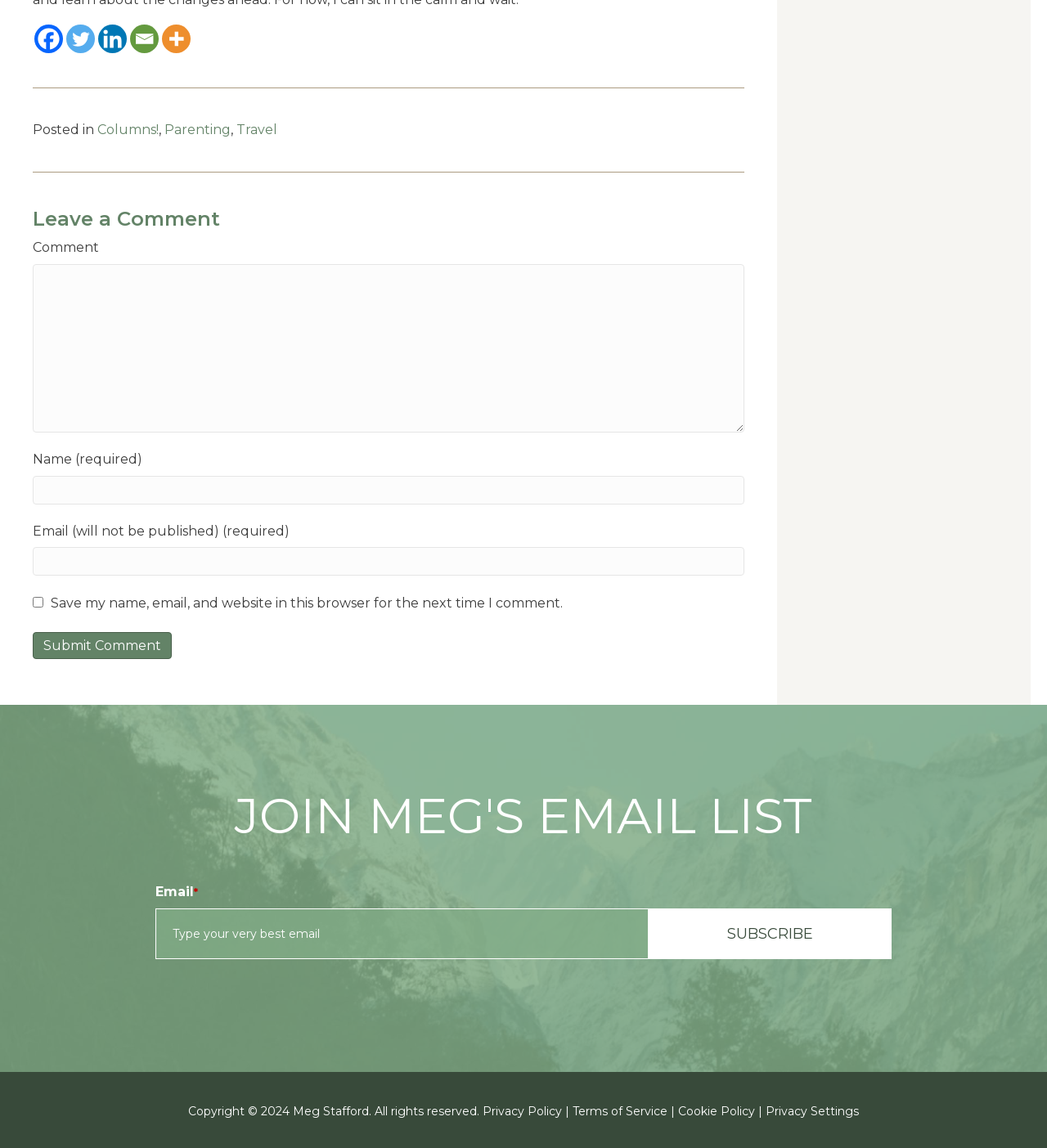What is the purpose of the textbox below 'Leave a Comment'?
Look at the image and provide a short answer using one word or a phrase.

To enter a comment